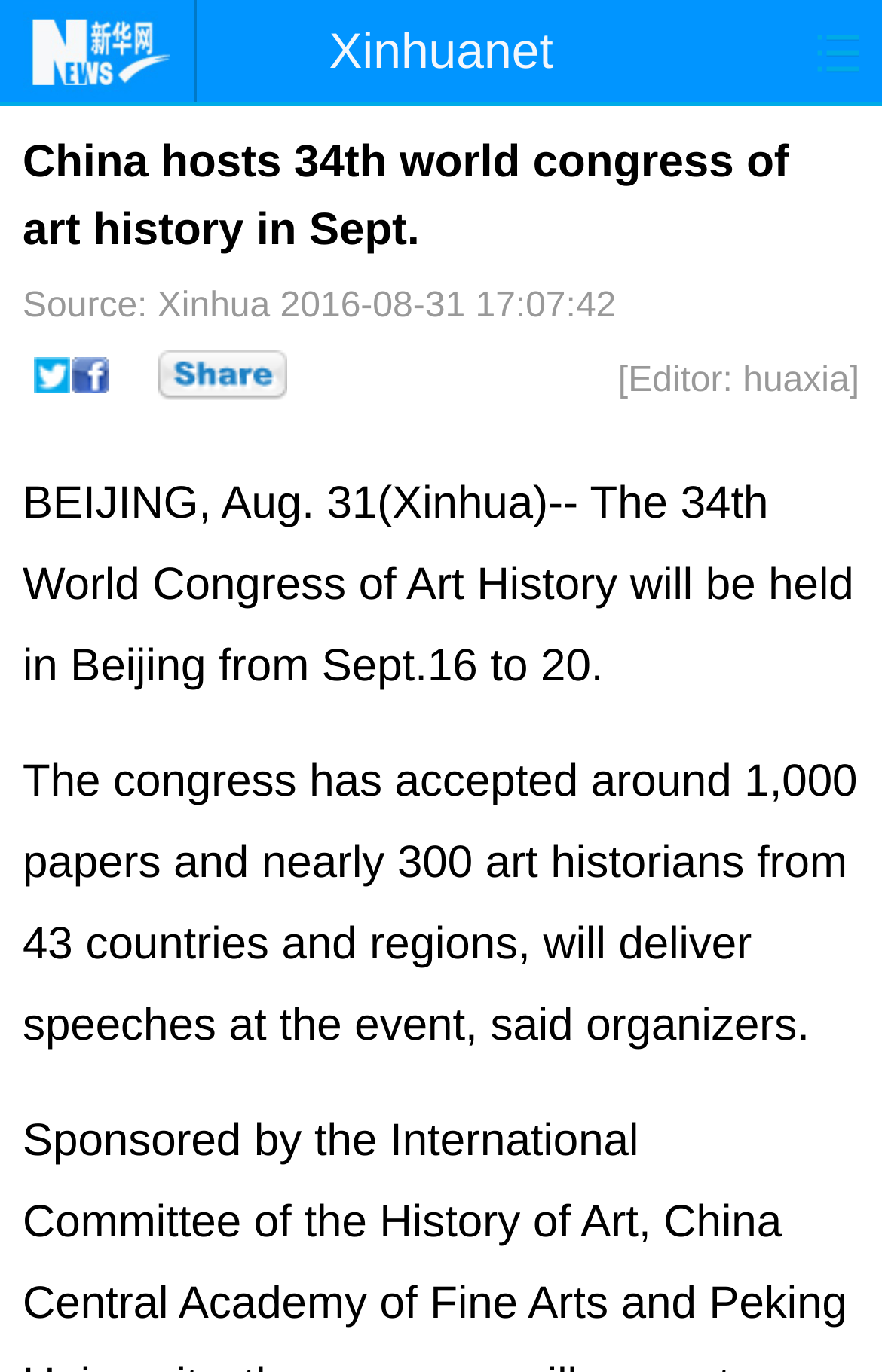Using the information in the image, could you please answer the following question in detail:
How many papers have been accepted for the congress?

The answer can be found in the StaticText element with the text 'The congress has accepted around 1,000 papers and nearly 300 art historians from 43 countries and regions, will deliver speeches at the event, said organizers.'